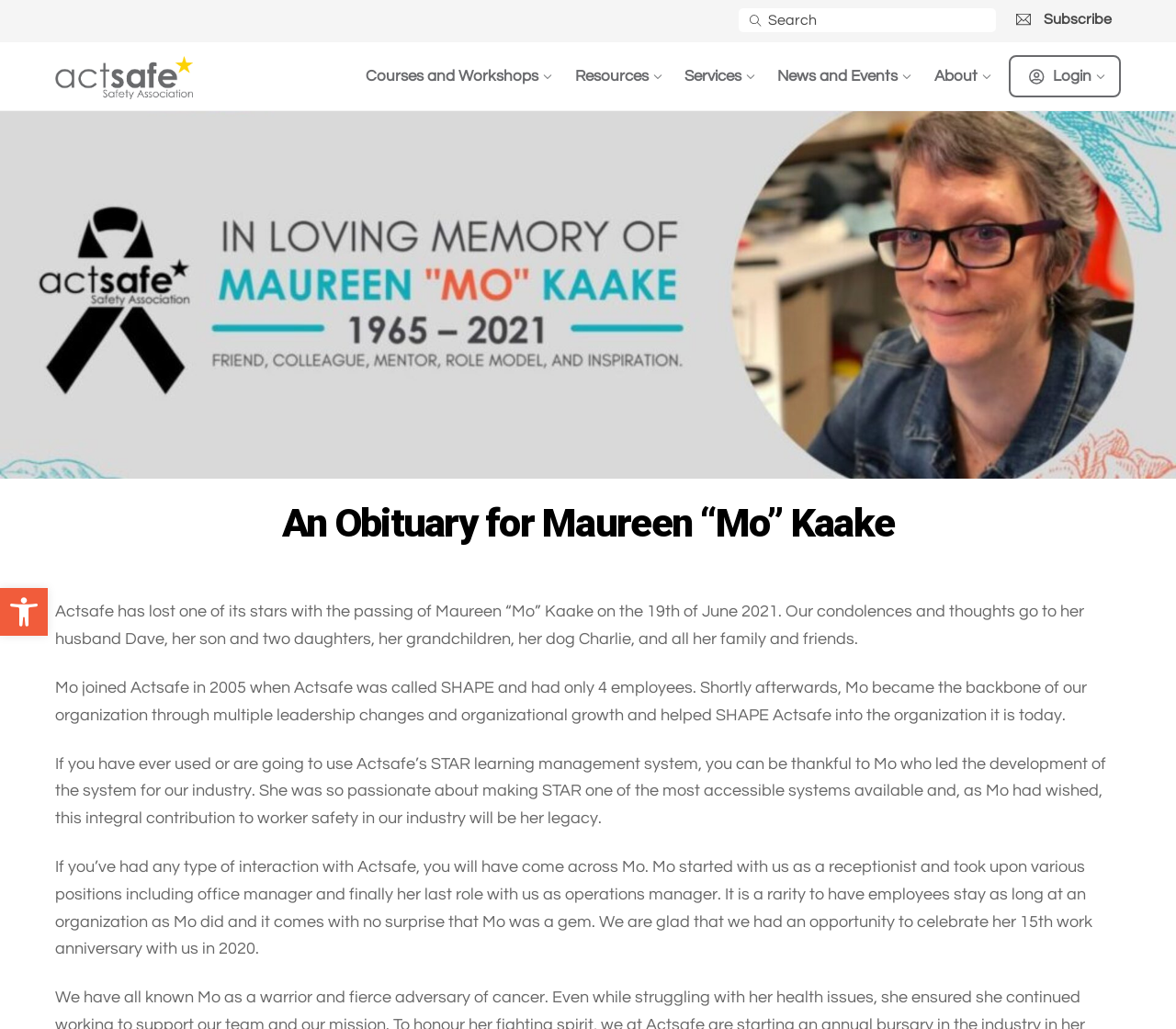Determine the bounding box coordinates of the element that should be clicked to execute the following command: "Read the full obituary for Maureen “Mo” Kaake".

[0.24, 0.485, 0.76, 0.532]